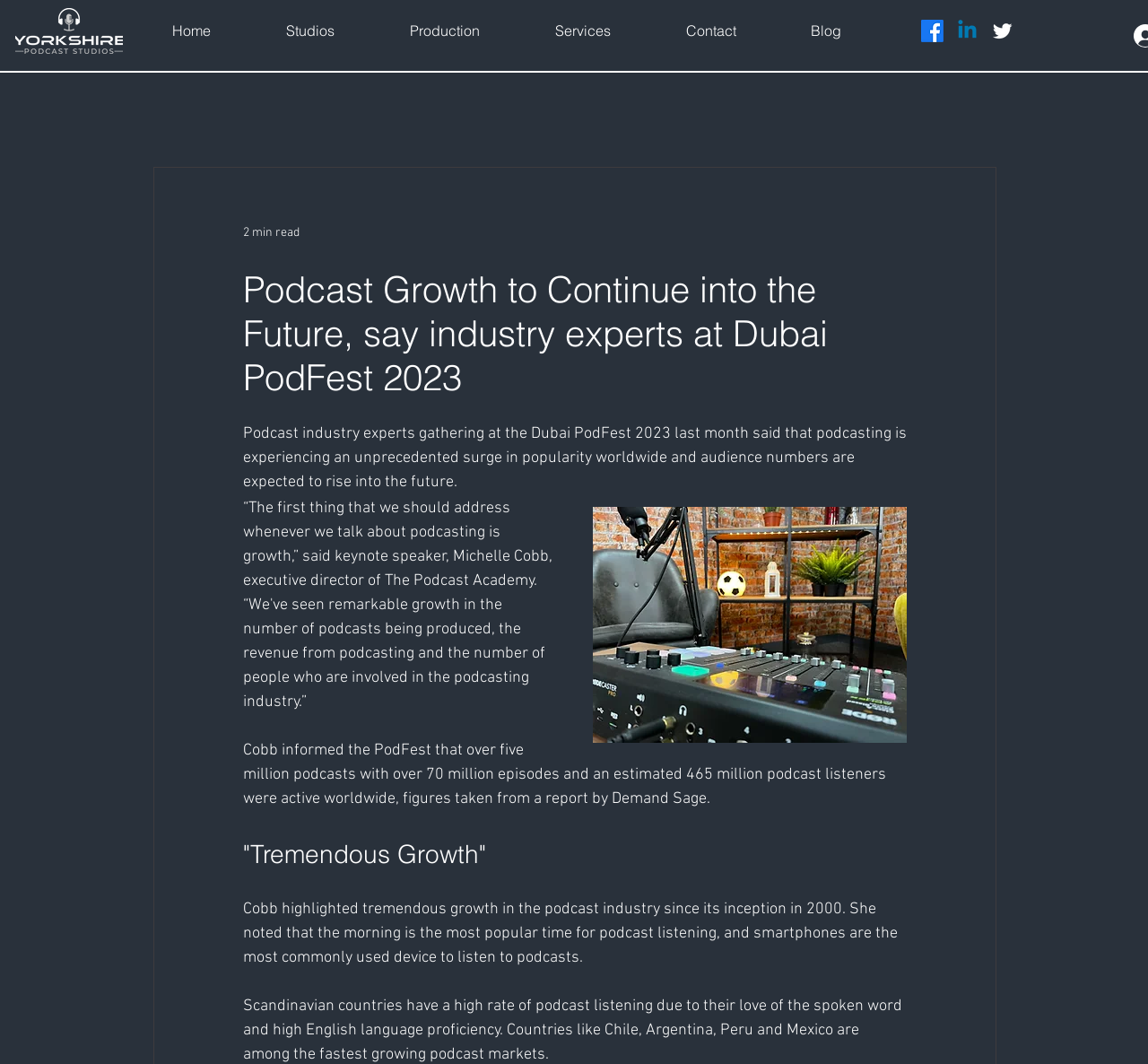Determine the bounding box coordinates for the region that must be clicked to execute the following instruction: "Click the Facebook link".

[0.802, 0.019, 0.822, 0.04]